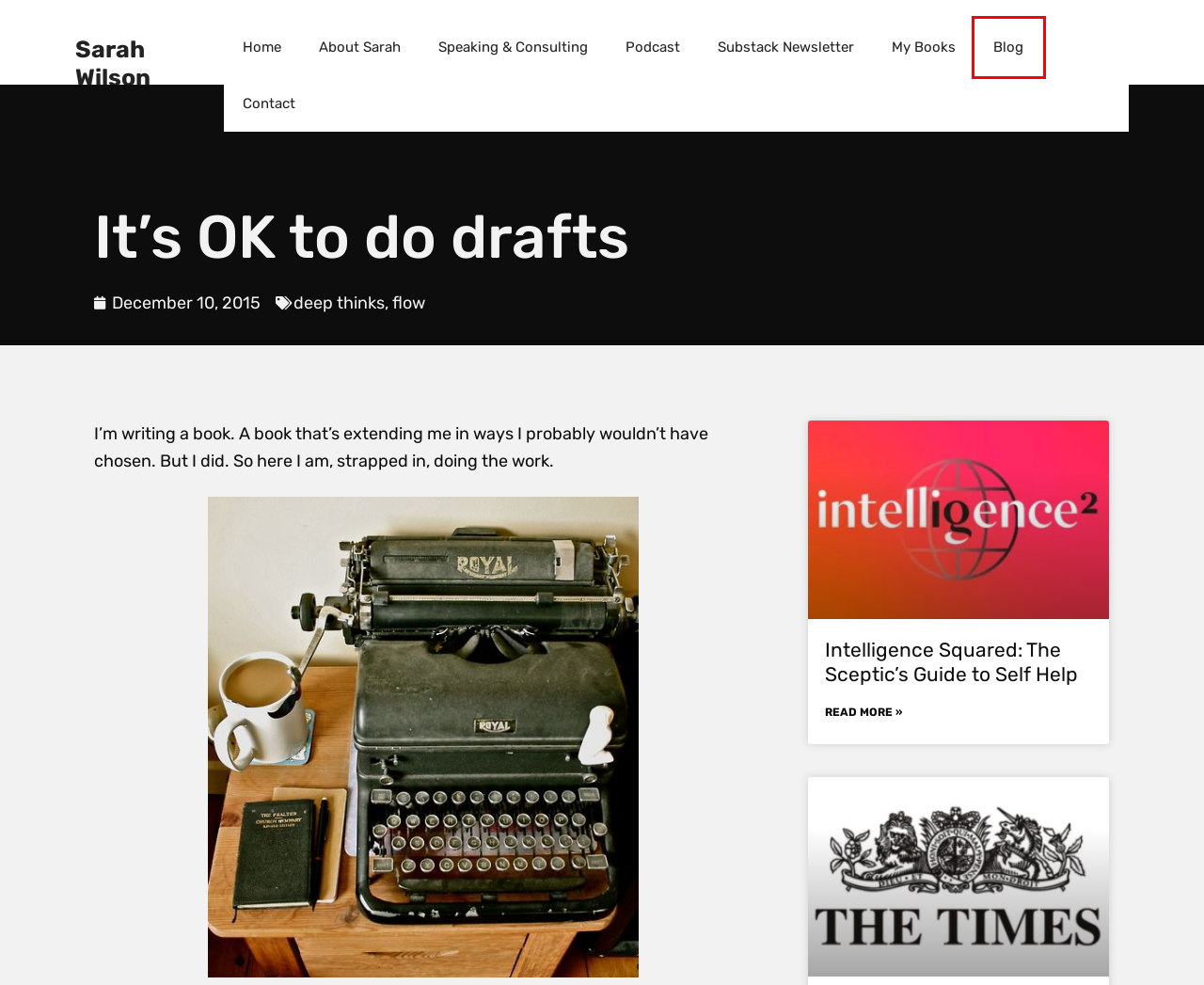A screenshot of a webpage is given, featuring a red bounding box around a UI element. Please choose the webpage description that best aligns with the new webpage after clicking the element in the bounding box. These are the descriptions:
A. A trick for writers and artists: create with low expectations - Sarah Wilson
B. Archive - Sarah Wilson
C. Sarah Wilson - New York Times and Amazon bestselling author
D. deep thinks Archives - Sarah Wilson
E. December 10, 2015 - Sarah Wilson
F. Intelligence Squared: The Sceptic's Guide to Self Help - Sarah Wilson
G. Overwhelmed? Put down that phone, stop shopping, go wild. - Sarah Wilson
H. Contact - Sarah Wilson

B